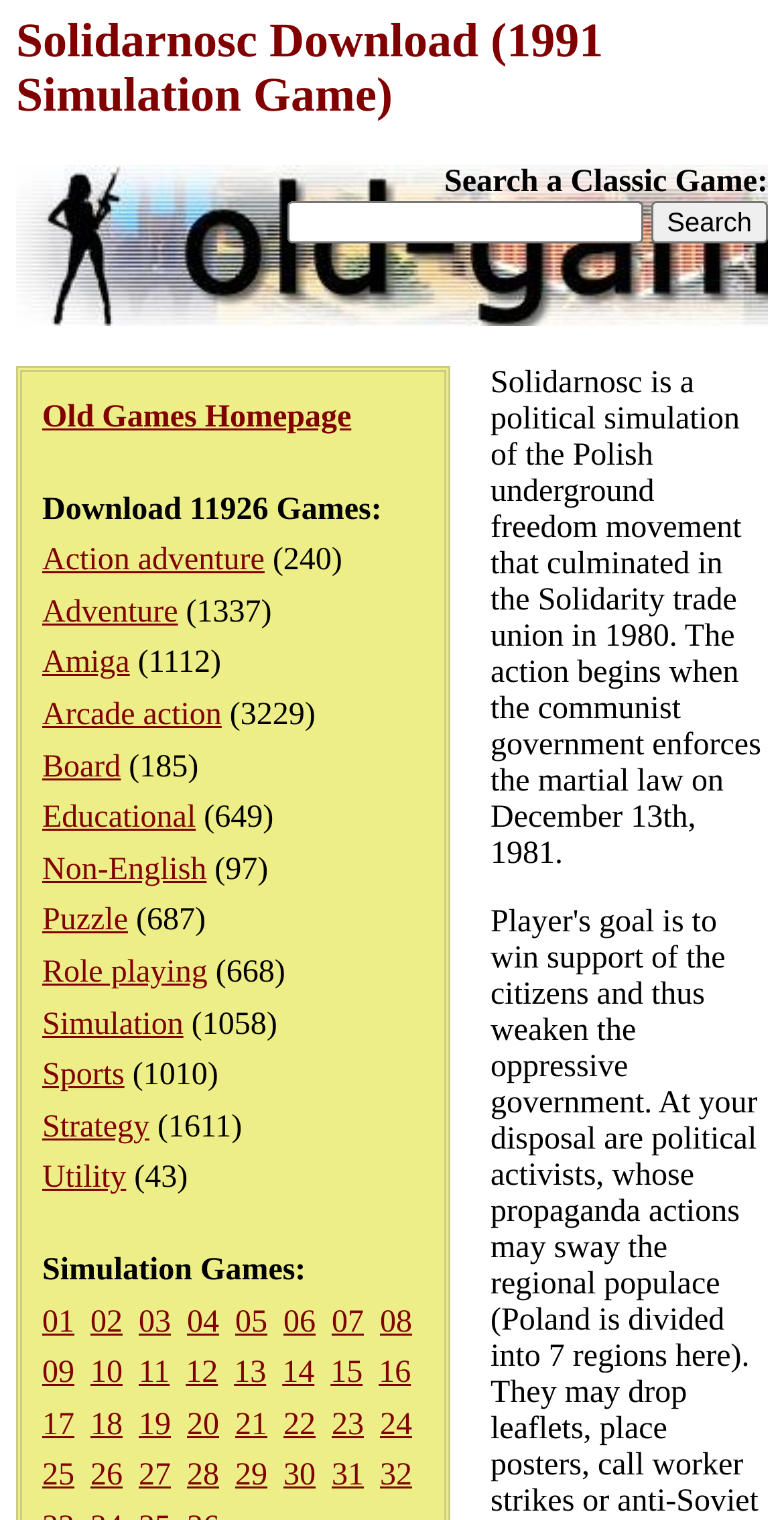Identify the bounding box coordinates of the clickable region required to complete the instruction: "Search a classic game". The coordinates should be given as four float numbers within the range of 0 and 1, i.e., [left, top, right, bottom].

[0.366, 0.132, 0.82, 0.16]